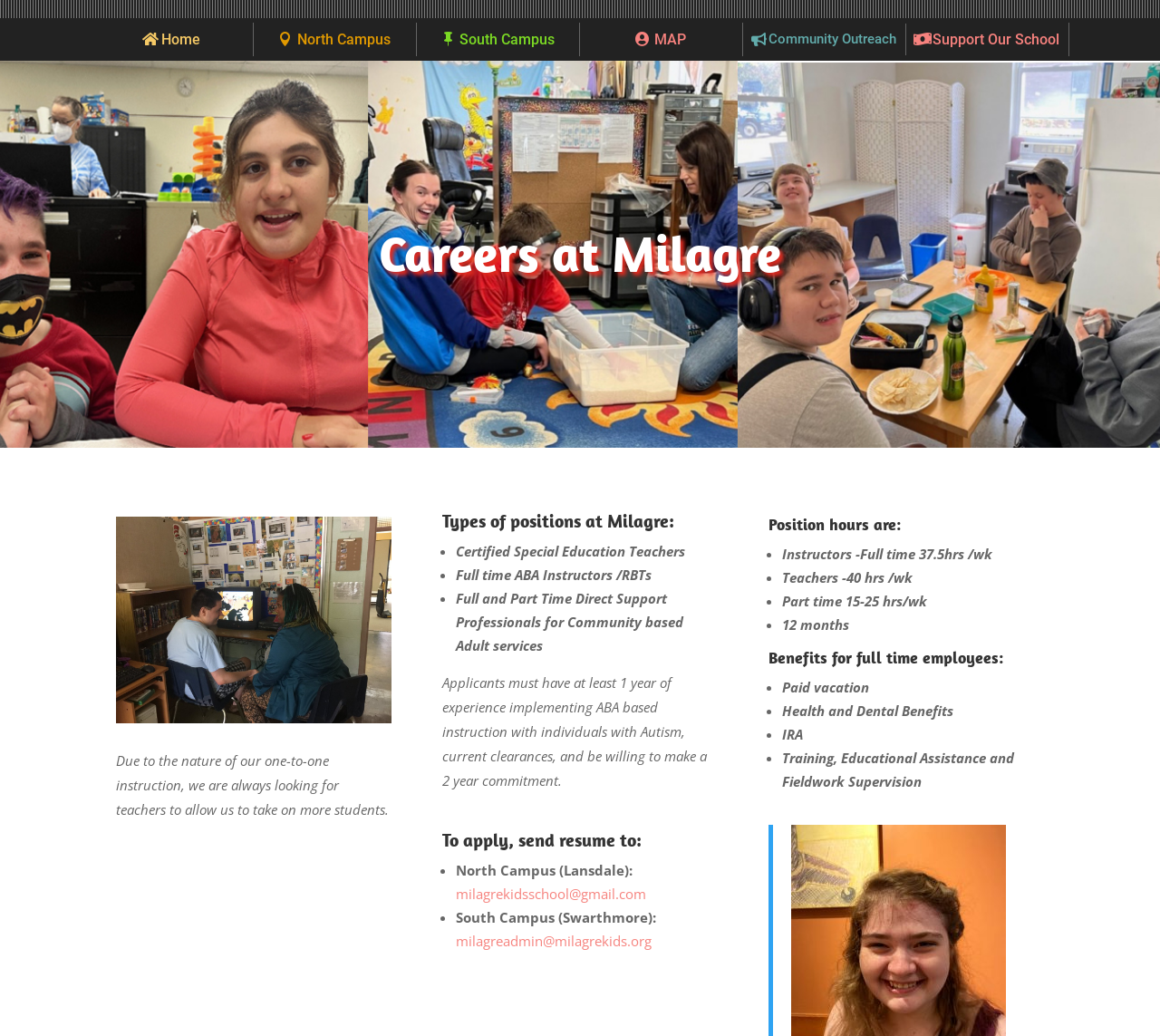Offer a comprehensive description of the webpage’s content and structure.

The webpage is about careers at Milagre Kids School, Inc. At the top, there are six navigation links: "Home", "North Campus", "South Campus", "MAP", "Community Outreach", and "Support Our School". Below these links, there is a heading "Careers at Milagre" and an image to the left of it.

The main content of the page is divided into sections. The first section explains the nature of the school's one-to-one instruction and its need for teachers. Below this, there is a heading "Types of positions at Milagre:" followed by a list of three job types: Certified Special Education Teachers, Full-time ABA Instructors/RBTs, and Full and Part-Time Direct Support Professionals for Community-based Adult services.

The next section outlines the requirements for applicants, including at least one year of experience, current clearances, and a two-year commitment. Below this, there is a heading "To apply, send resume to:" with two email addresses, one for the North Campus and one for the South Campus.

The following section describes the position hours, which include full-time and part-time options. After this, there is a section on benefits for full-time employees, including paid vacation, health and dental benefits, IRA, and training, educational assistance, and fieldwork supervision.